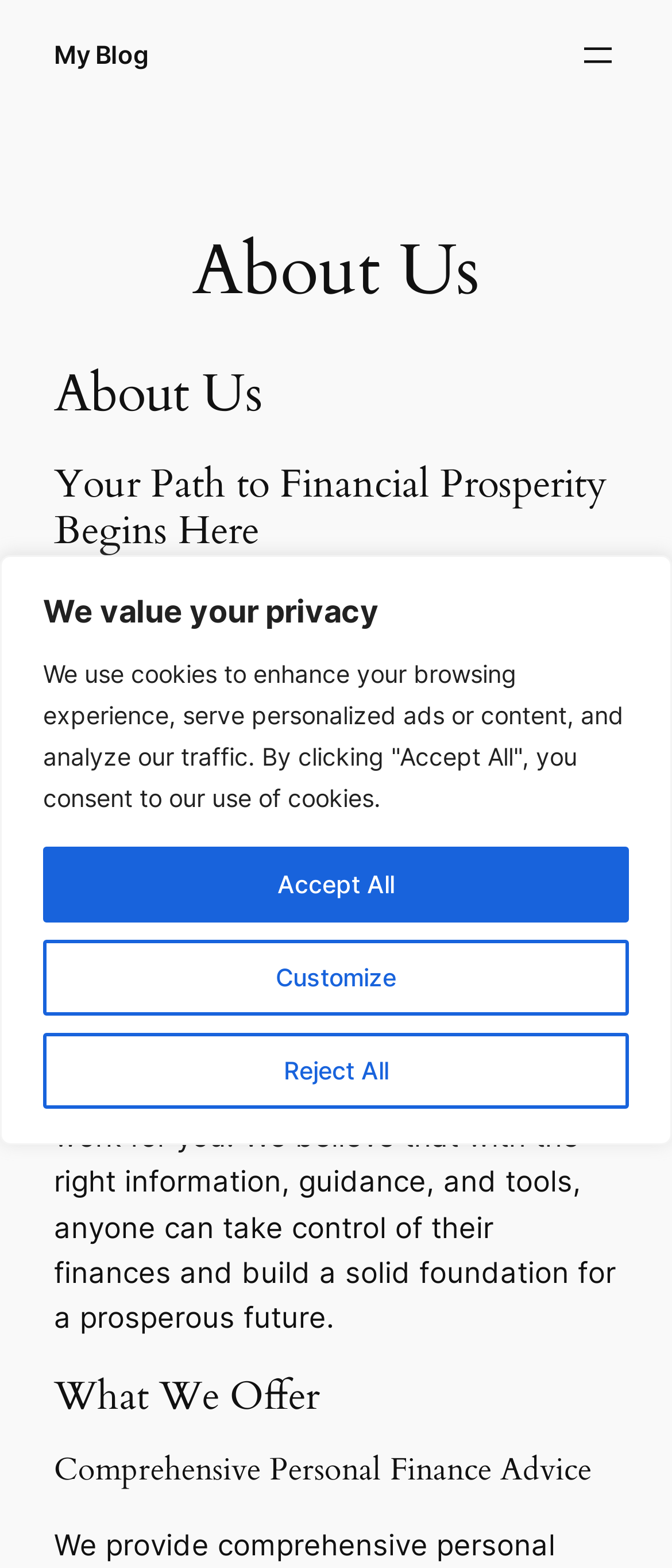Determine the bounding box for the described HTML element: "Portainer Ports 8000". Ensure the coordinates are four float numbers between 0 and 1 in the format [left, top, right, bottom].

None